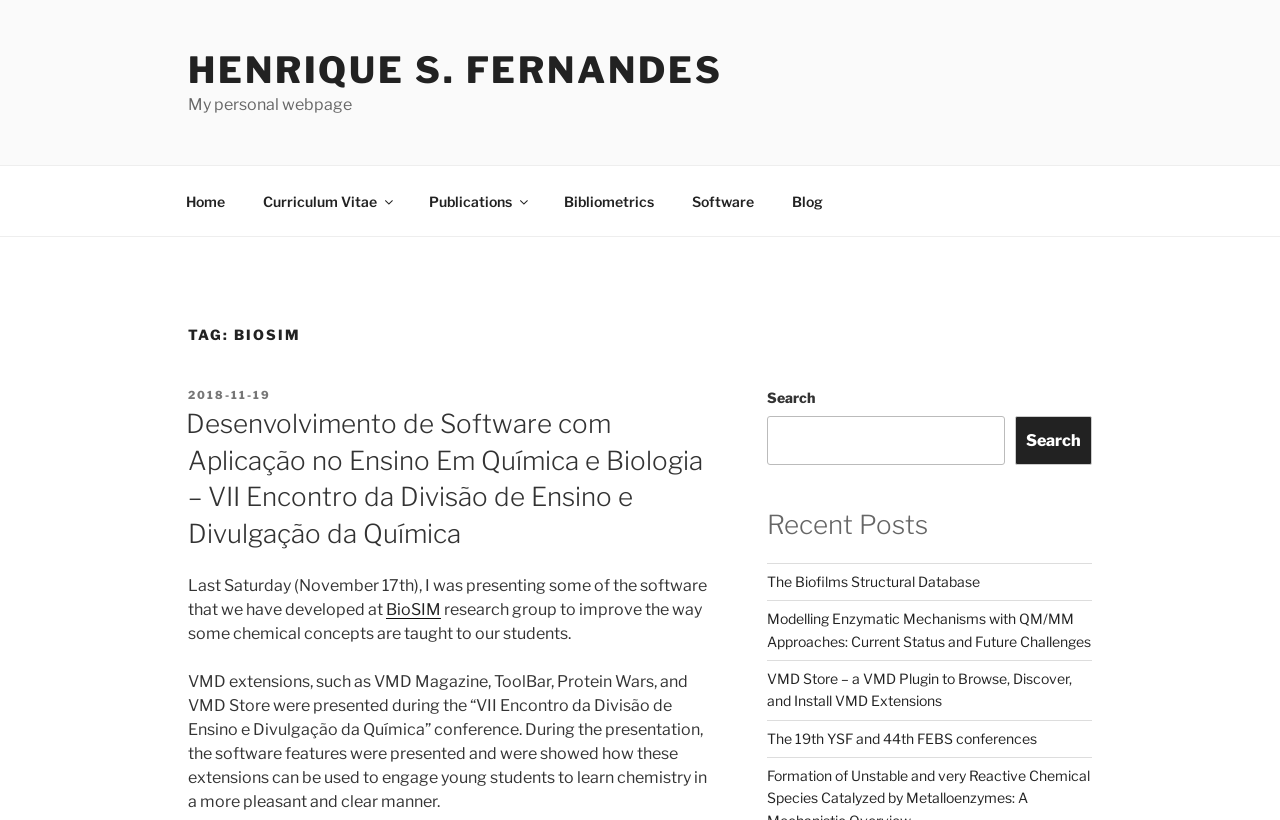Please examine the image and answer the question with a detailed explanation:
What is the topic of the presentation on November 17th?

I found the answer by looking at the text 'Last Saturday (November 17th), I was presenting some of the software that we have developed...' which suggests that the topic of the presentation was software development.